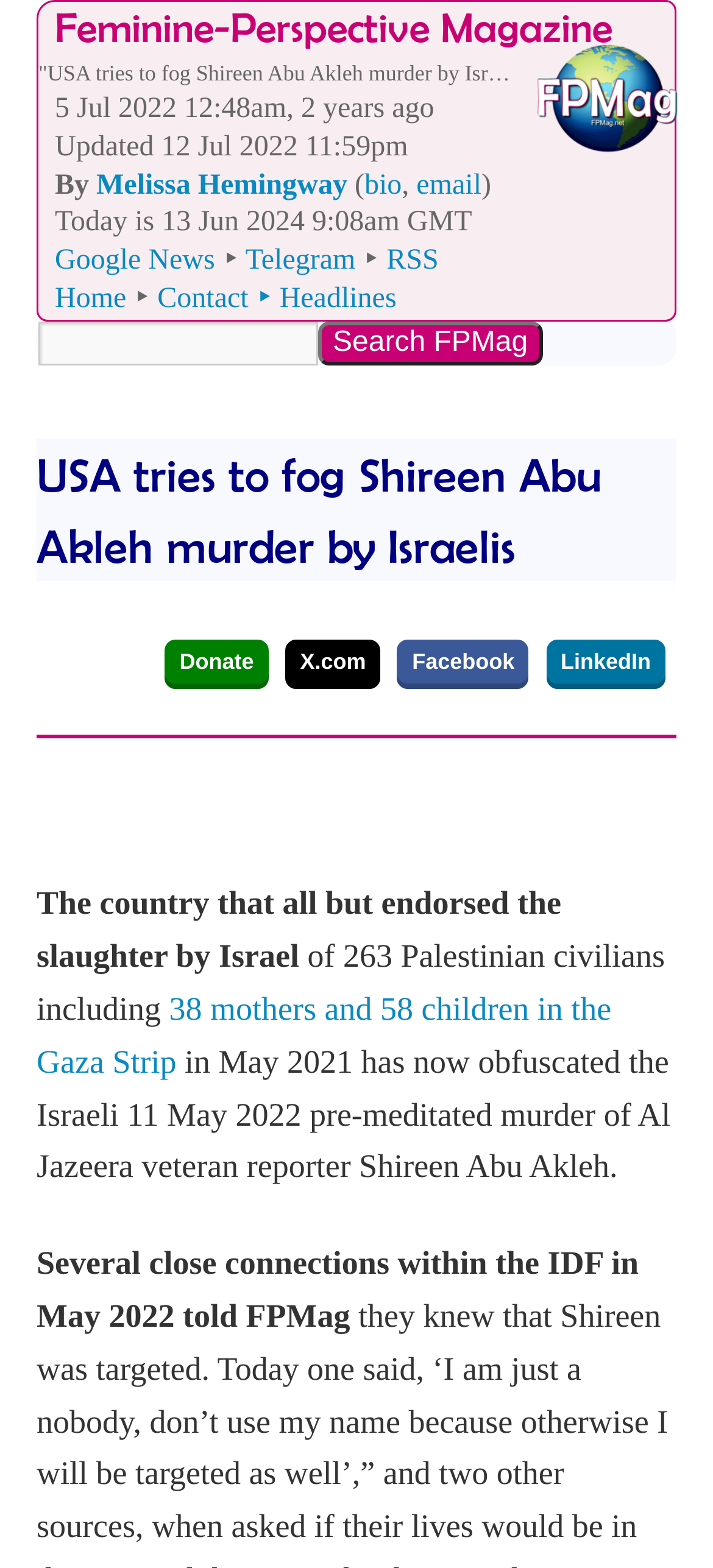Please identify the bounding box coordinates of the area I need to click to accomplish the following instruction: "Follow FPMag on Facebook".

[0.557, 0.408, 0.742, 0.439]